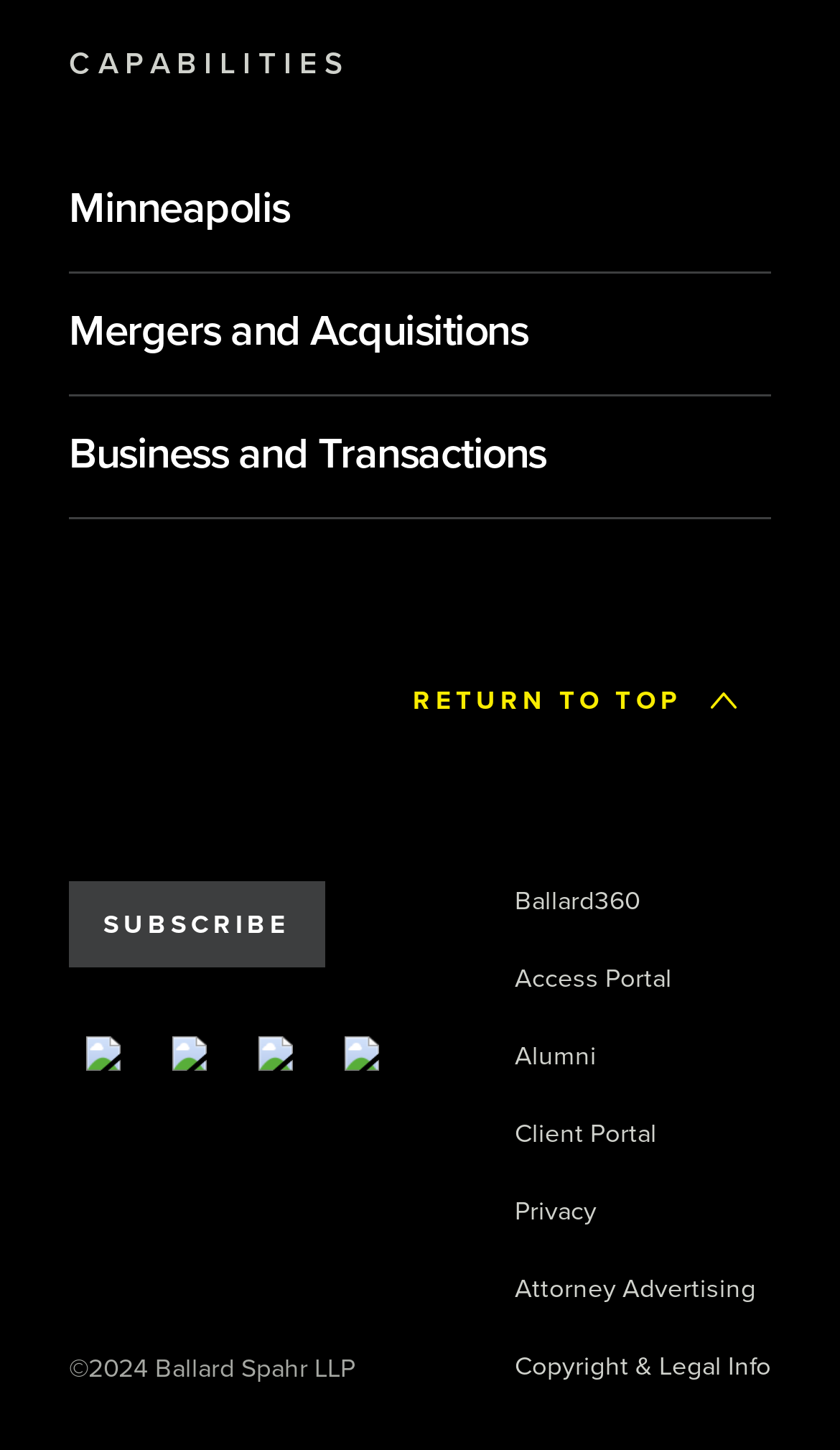Find the bounding box coordinates of the area to click in order to follow the instruction: "Return to top".

[0.451, 0.454, 0.918, 0.513]